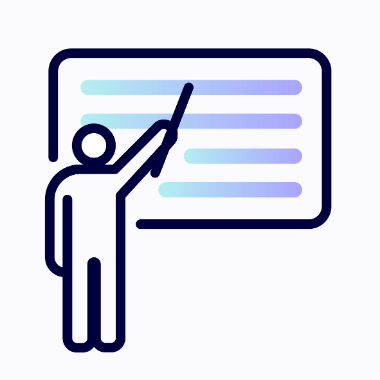Provide a comprehensive description of the image.

The image depicts a simplified, stylized illustration of a person standing in front of a presentation board. The individual, who is outlined with a bold navy blue stroke, is gesturing toward the board with a pointer, emphasizing points displayed on the board's surface. The board features horizontal lines that suggest text or bullet points, rendered in soft gradient shades of blue, adding a modern, professional aesthetic. This imagery effectively conveys the theme of teaching or presenting information, aligning with the overall context of a Mobility Plan presentation.